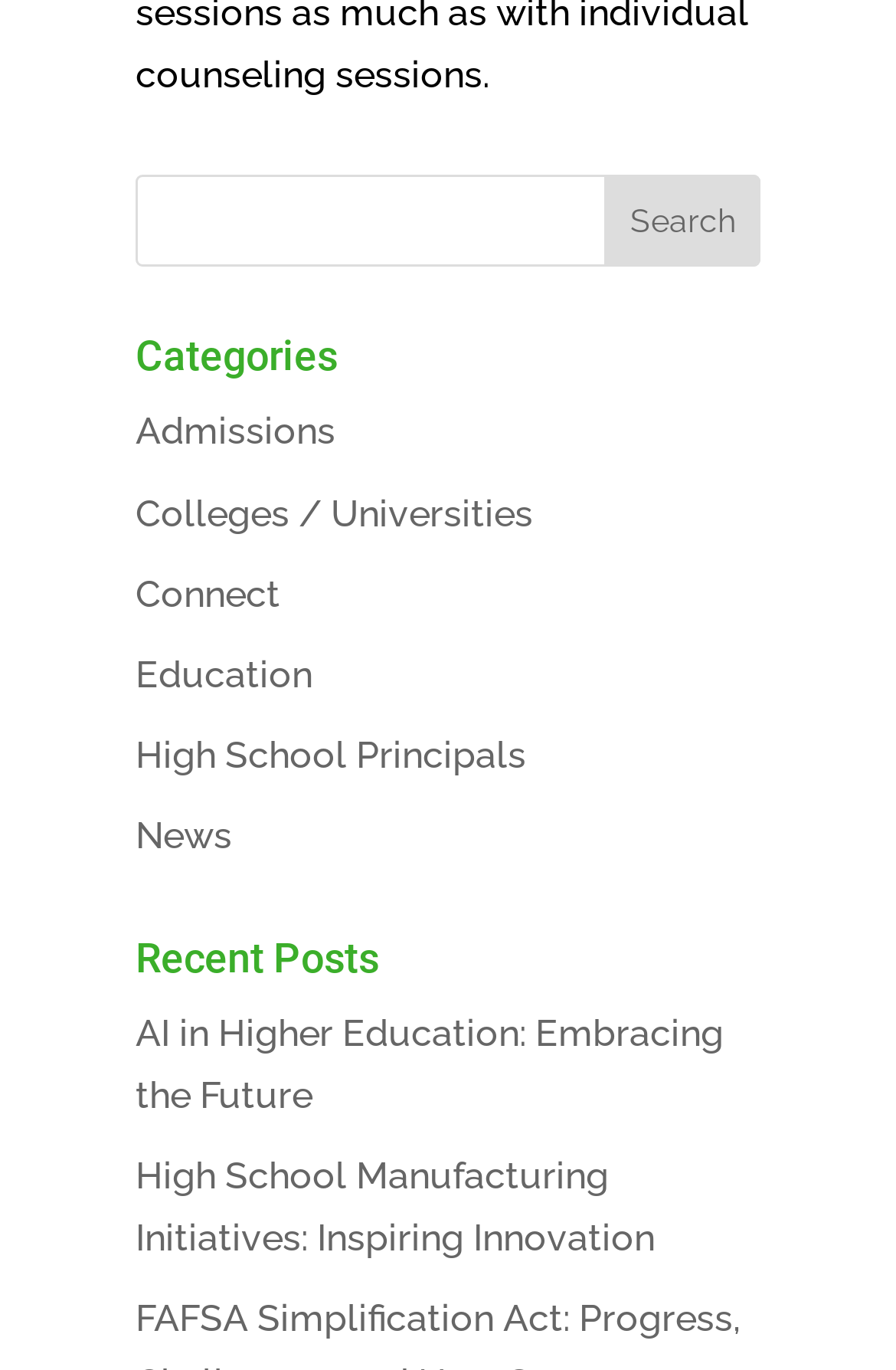Respond with a single word or phrase for the following question: 
How many categories are listed?

6